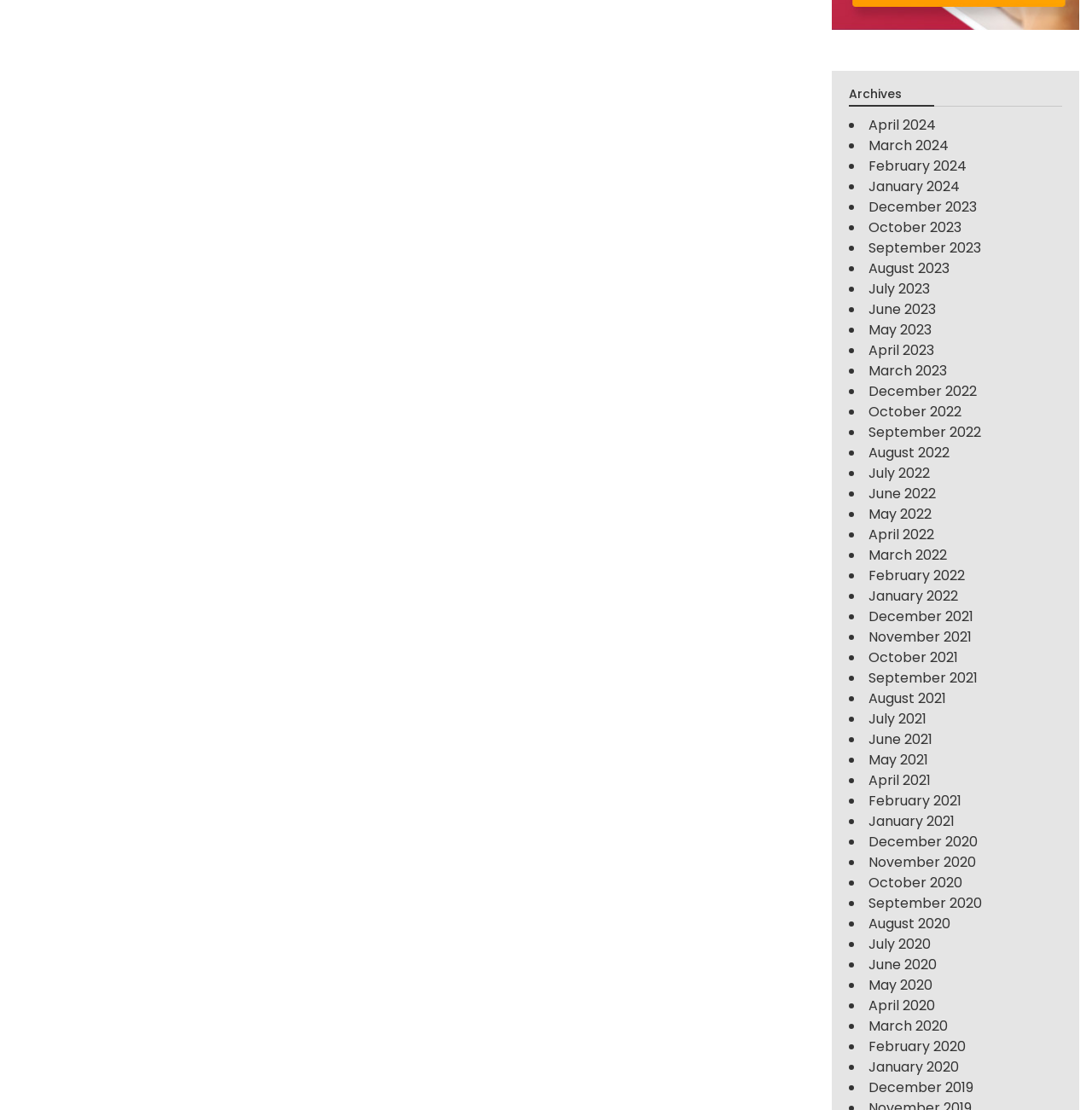Determine the coordinates of the bounding box that should be clicked to complete the instruction: "view September 2020 archives". The coordinates should be represented by four float numbers between 0 and 1: [left, top, right, bottom].

[0.795, 0.805, 0.899, 0.822]